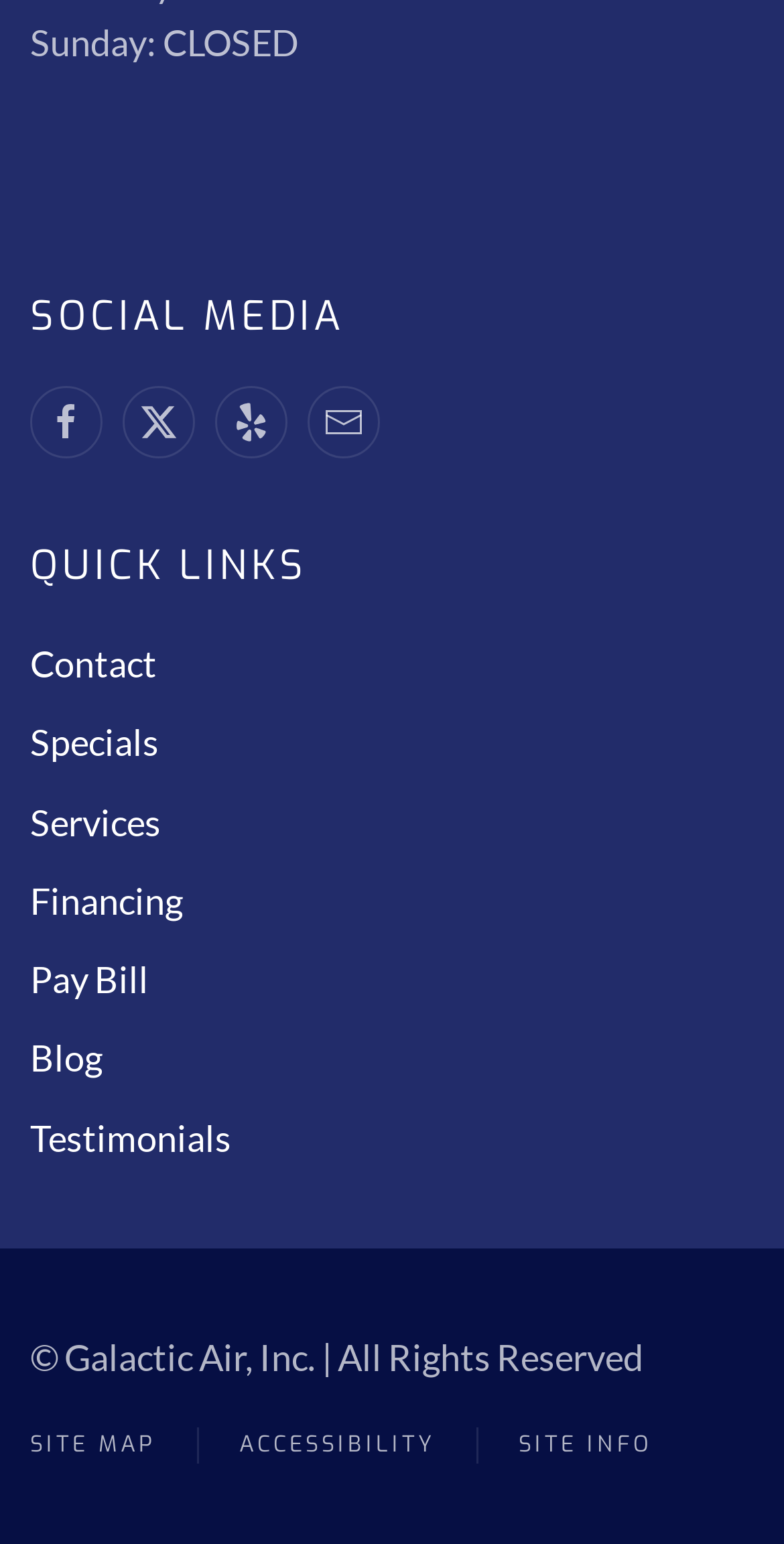Please identify the bounding box coordinates of the clickable area that will fulfill the following instruction: "Search Our Website". The coordinates should be in the format of four float numbers between 0 and 1, i.e., [left, top, right, bottom].

None